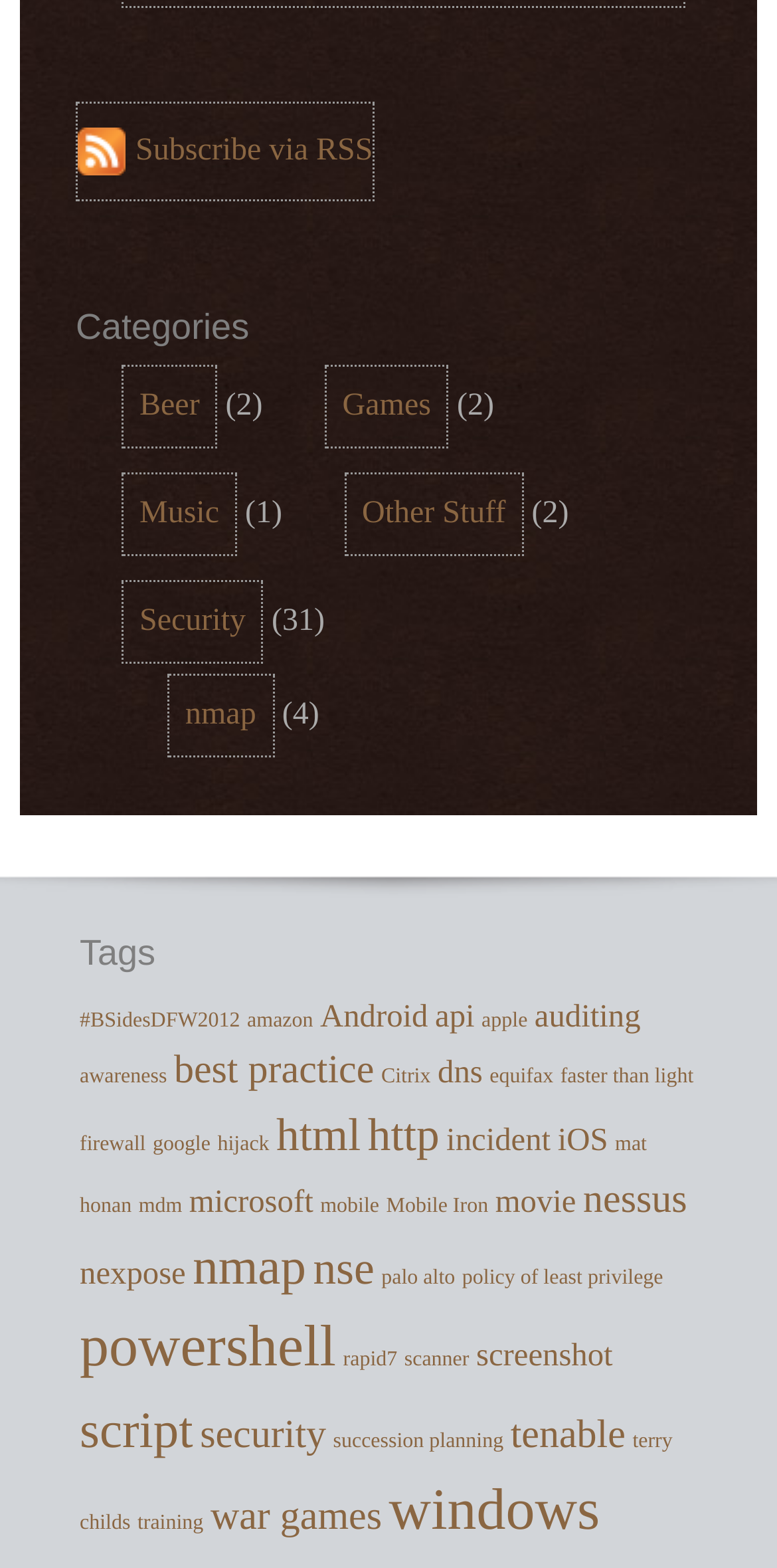How many tags are listed?
Please analyze the image and answer the question with as much detail as possible.

I counted the number of links under the 'Tags' heading and found that there are 40 tags listed, each with a number of items associated with it.